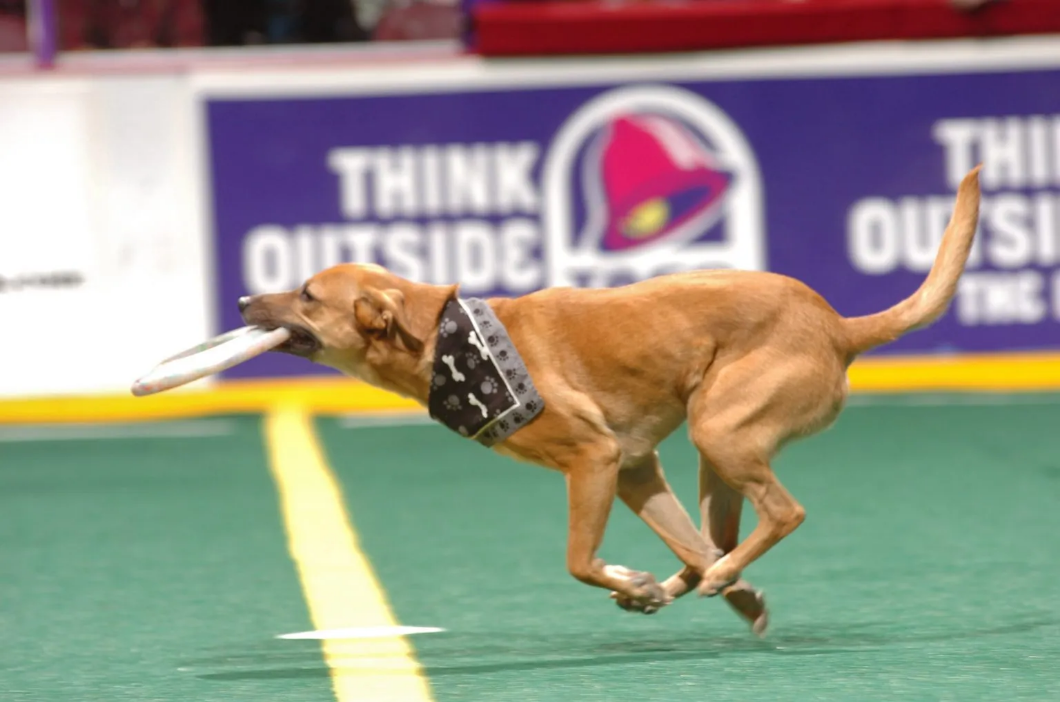Using the information in the image, could you please answer the following question in detail:
What is the dog wearing around its neck?

According to the caption, the dog is adorned with a stylish black bandana featuring white paw prints, adding a charming touch to its dynamic appearance.